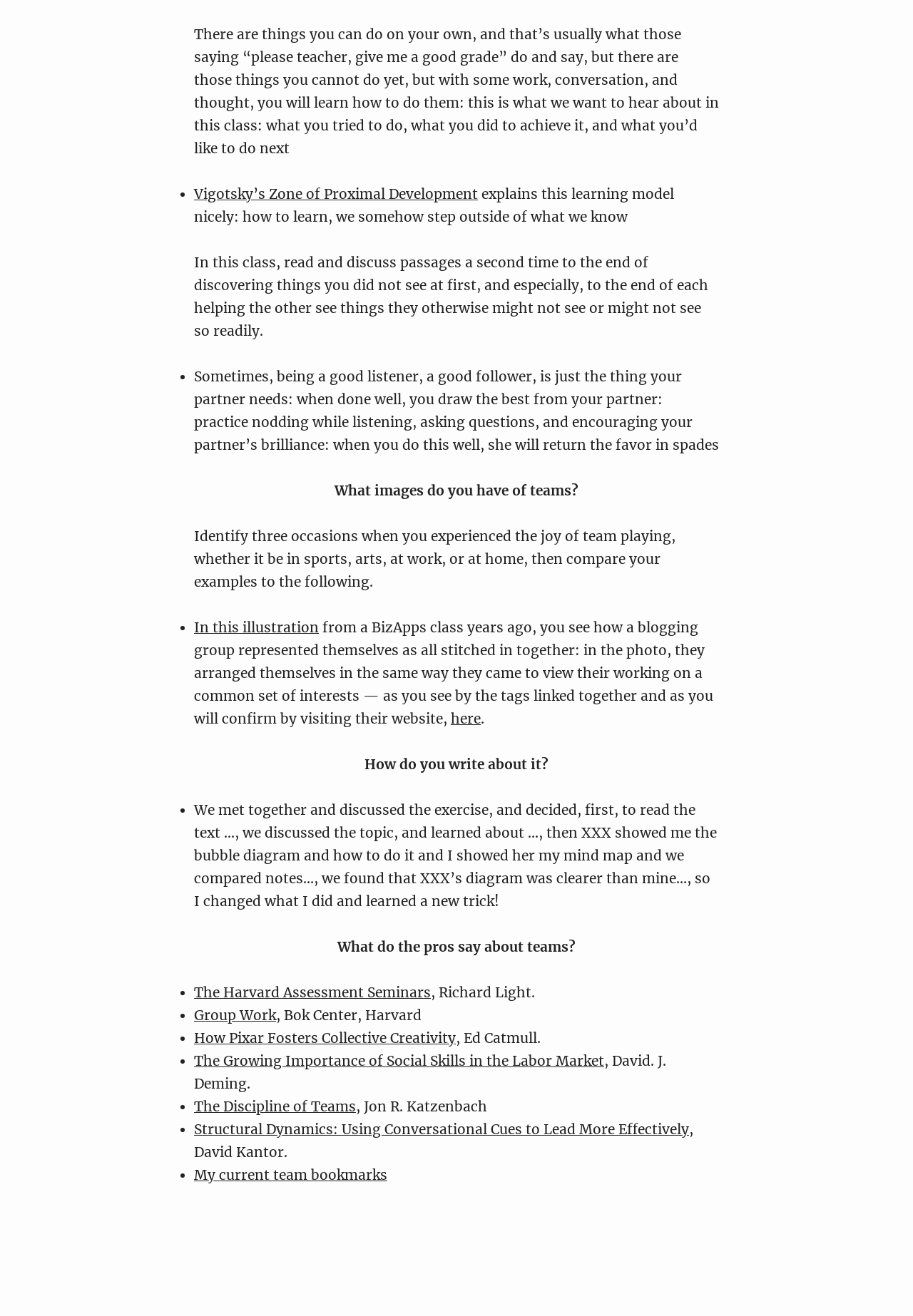Locate the bounding box coordinates of the area where you should click to accomplish the instruction: "Click on 'Vigotsky’s Zone of Proximal Development'".

[0.212, 0.141, 0.523, 0.154]